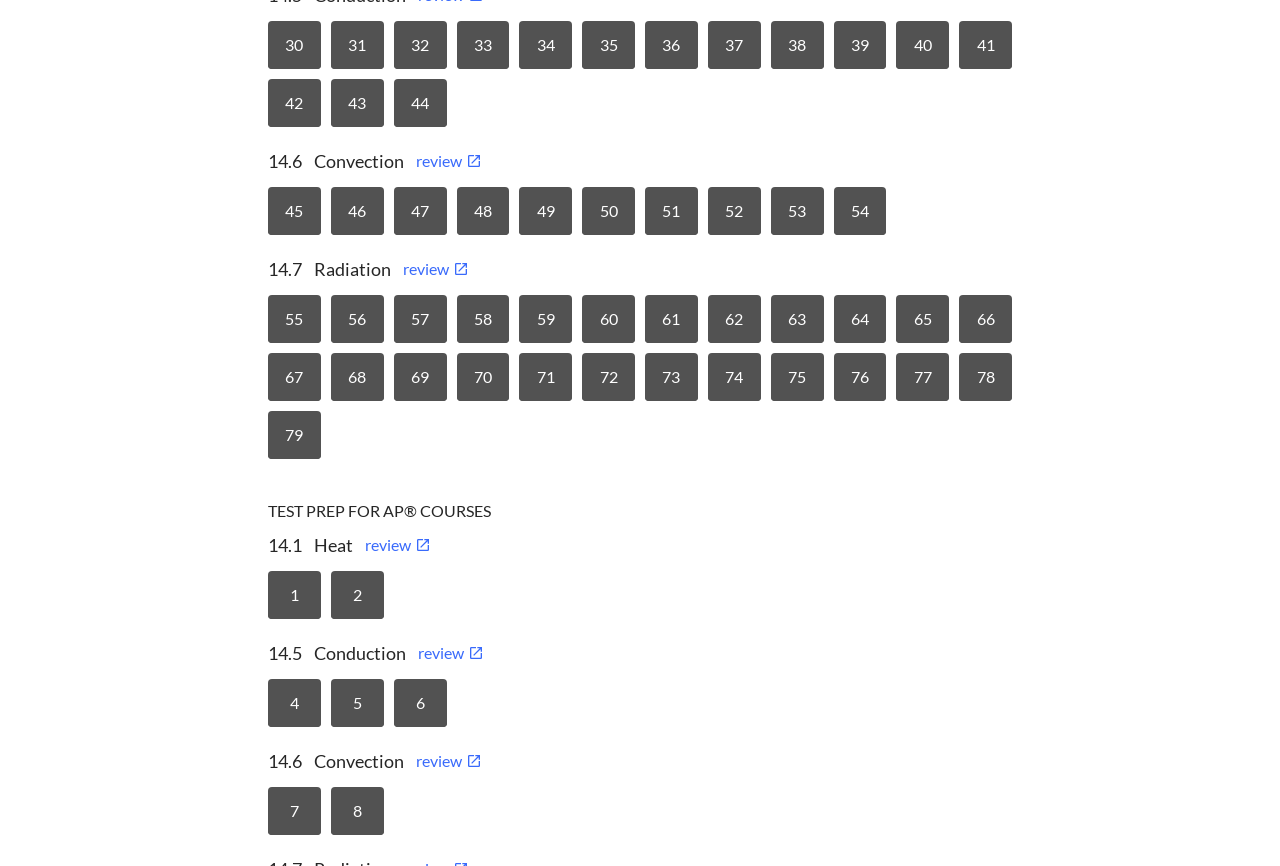Locate the bounding box coordinates of the element that should be clicked to fulfill the instruction: "click on 30".

[0.209, 0.024, 0.251, 0.08]